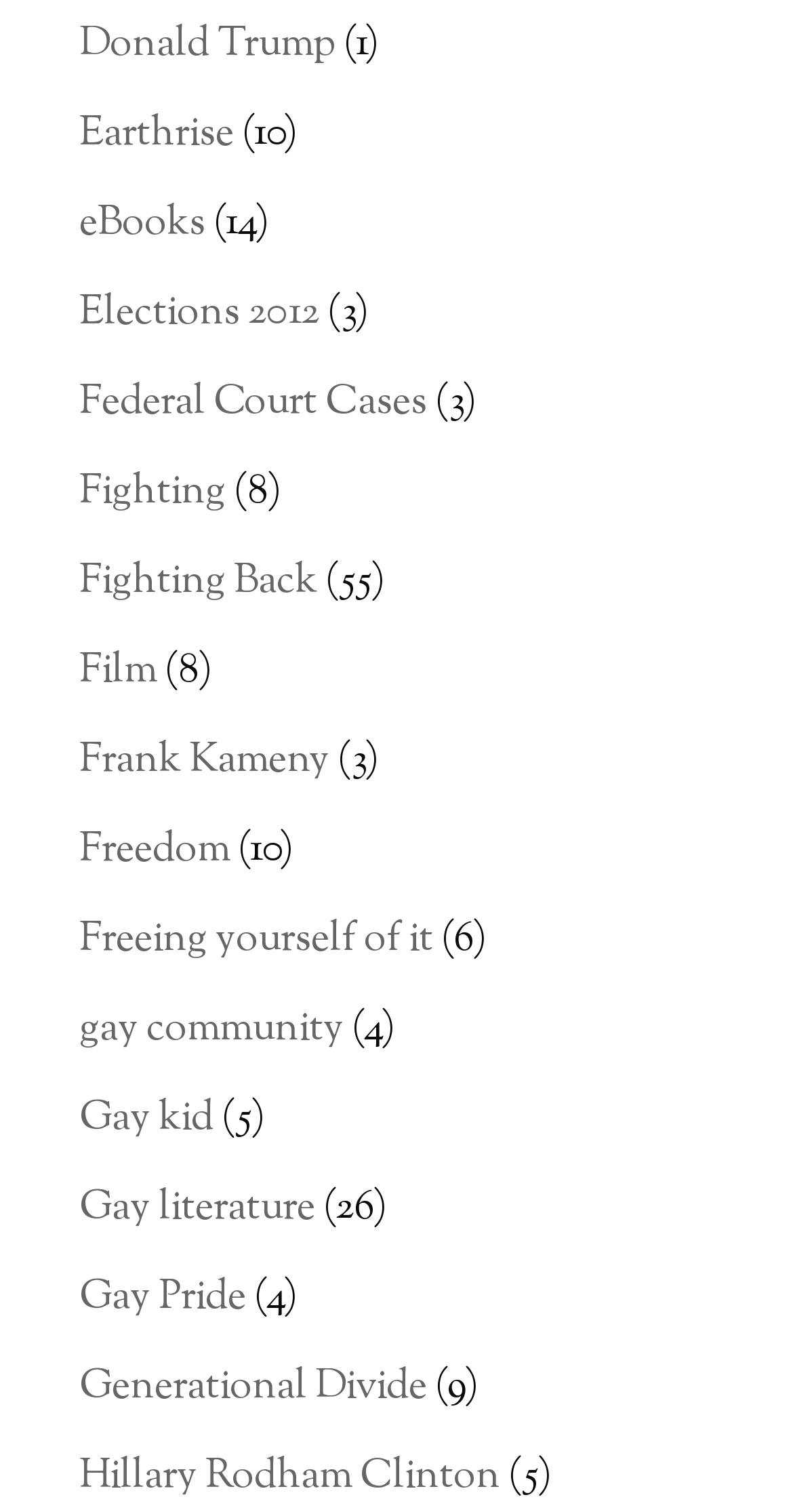How many links are there on the webpage?
Please provide a single word or phrase in response based on the screenshot.

20